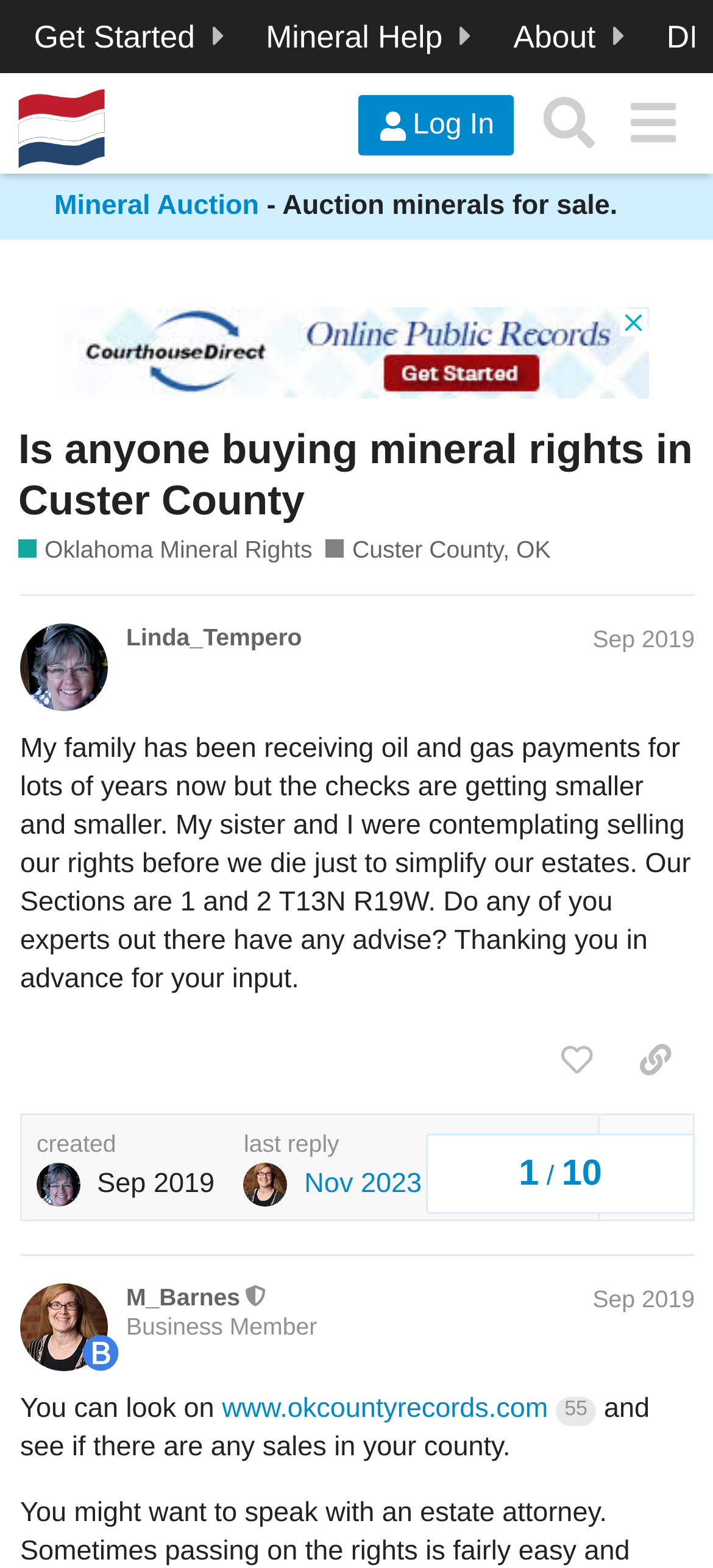Locate the bounding box coordinates of the element that should be clicked to fulfill the instruction: "Like the post by Linda_Tempero".

[0.753, 0.654, 0.864, 0.699]